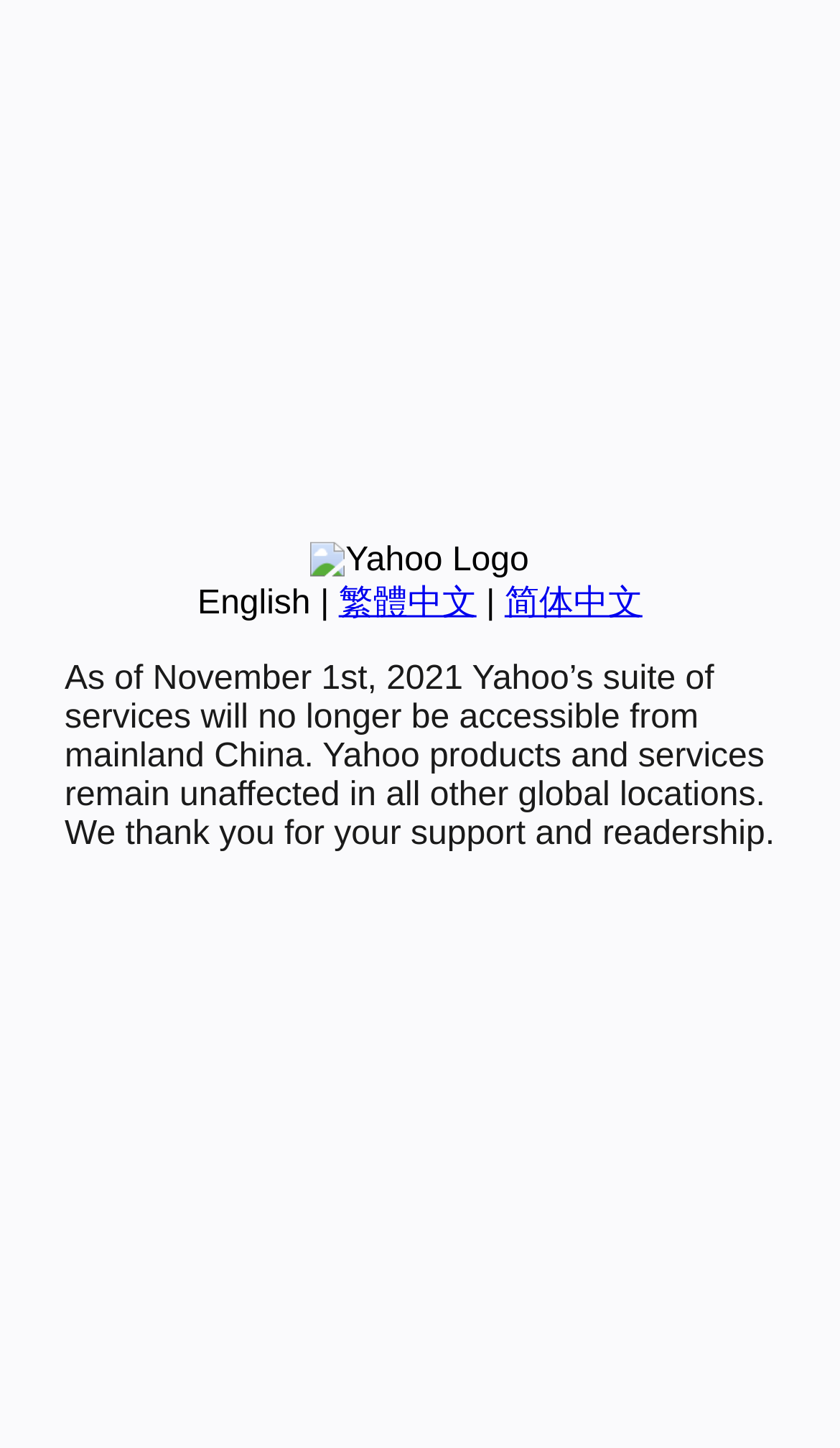Locate the UI element described by 简体中文 in the provided webpage screenshot. Return the bounding box coordinates in the format (top-left x, top-left y, bottom-right x, bottom-right y), ensuring all values are between 0 and 1.

[0.601, 0.404, 0.765, 0.429]